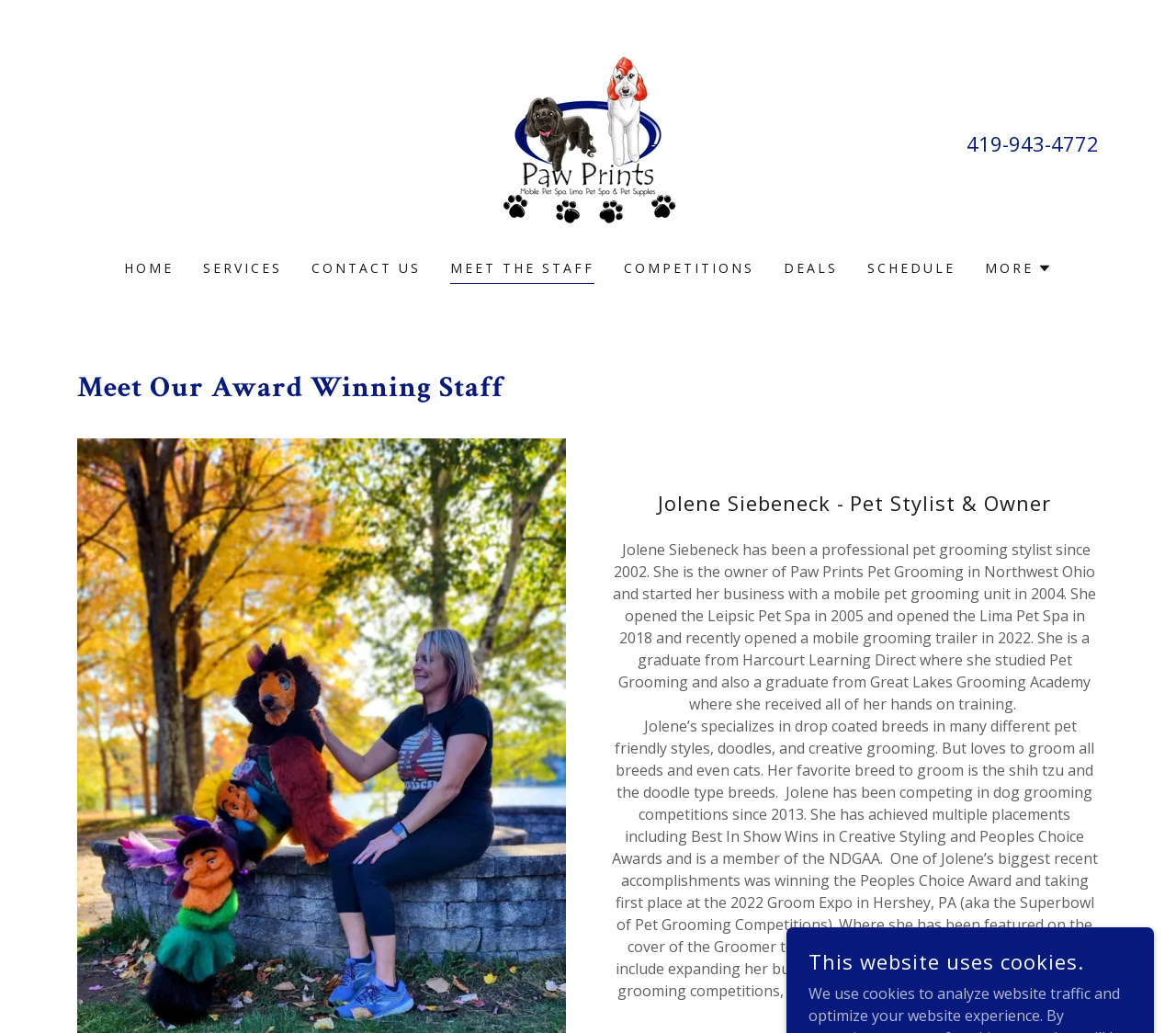Extract the main heading text from the webpage.

Meet Our Award Winning Staff